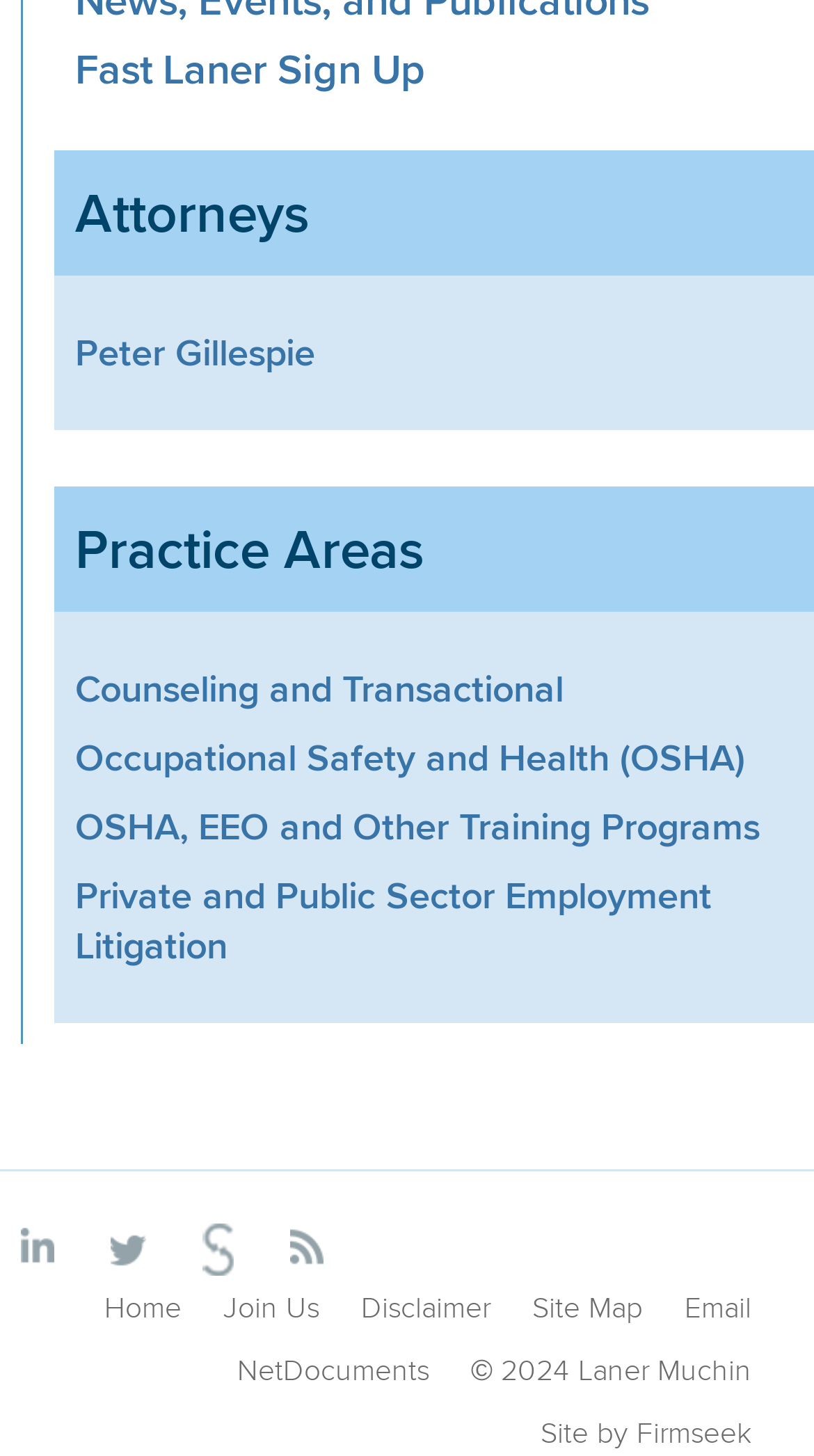Can you find the bounding box coordinates of the area I should click to execute the following instruction: "Explore Counseling and Transactional practice area"?

[0.092, 0.455, 0.692, 0.492]